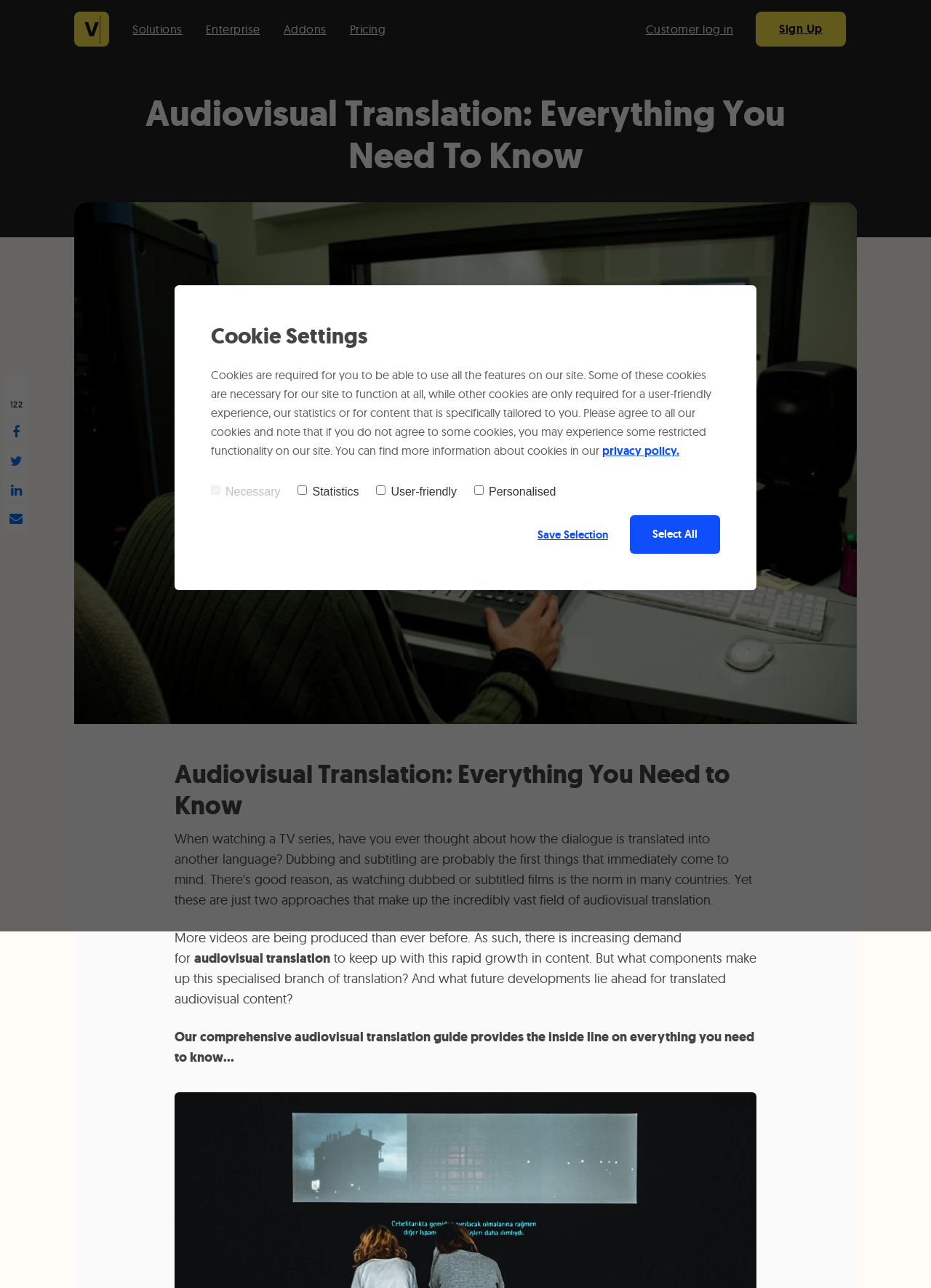Provide the bounding box coordinates for the area that should be clicked to complete the instruction: "Sign Up for an account".

[0.812, 0.009, 0.908, 0.036]